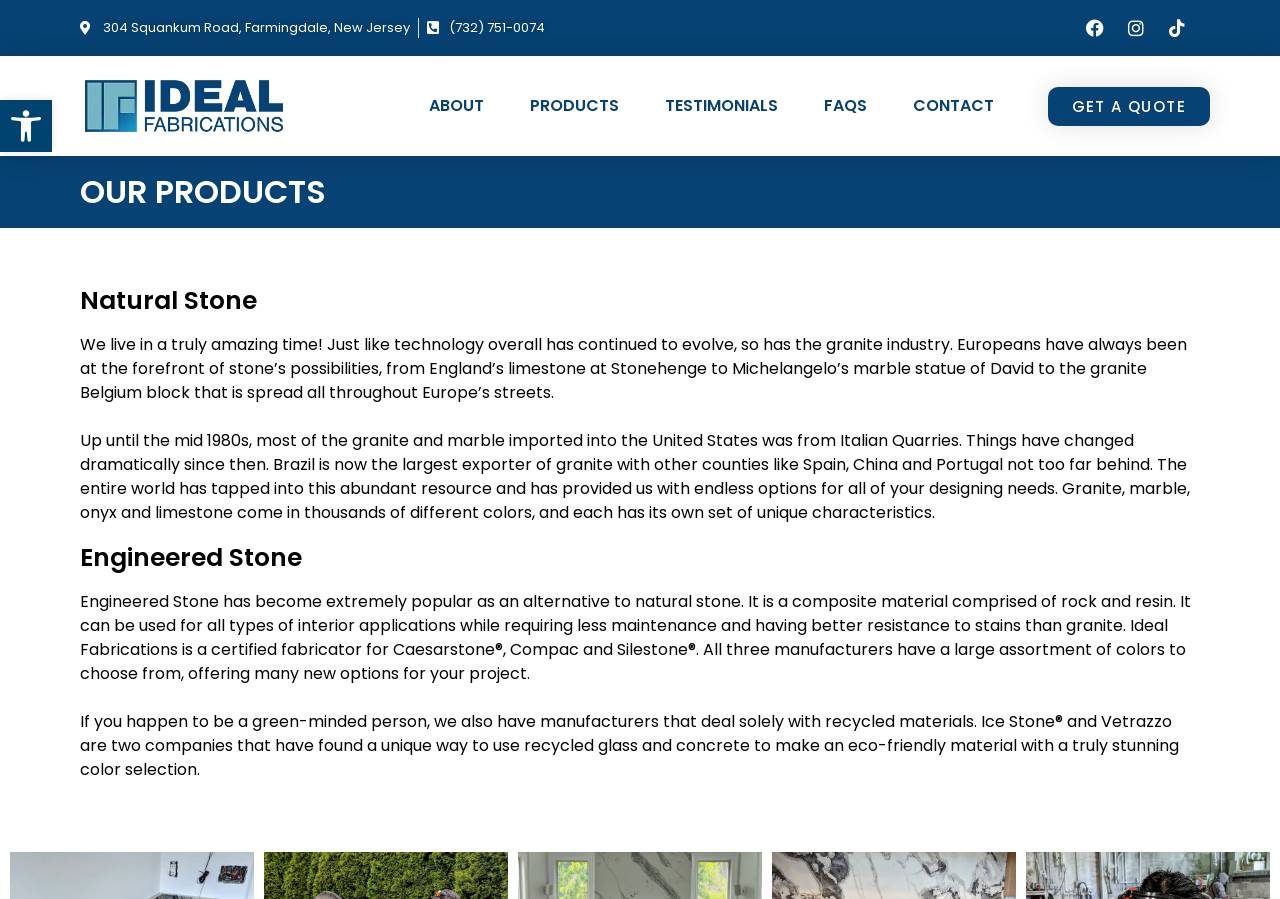Provide a comprehensive caption for the webpage.

This webpage is about Ideal Fabrications, a company that deals with natural stone and engineered stone products. At the top left corner, there is a button to open the toolbar accessibility tools, accompanied by a small image. Below this, the company's address and phone number are displayed.

On the top right corner, there are social media links to Facebook, Instagram, and Tiktok. A navigation menu is located below, with links to ABOUT, PRODUCTS, TESTIMONIALS, FAQS, and CONTACT. A prominent "GET A QUOTE" button is placed at the top right corner.

The main content of the webpage is divided into two sections: OUR PRODUCTS and a descriptive text about the company's products. The OUR PRODUCTS section is headed by a large title, followed by two subheadings: Natural Stone and Engineered Stone. 

Under the Natural Stone subheading, there is a lengthy paragraph describing the evolution of the granite industry, from its European roots to the current global market. The text explains how Brazil has become the largest exporter of granite, and how other countries like Spain, China, and Portugal are also major players.

The Engineered Stone subheading is followed by a paragraph explaining the characteristics and benefits of engineered stone, a composite material made of rock and resin. The text mentions that Ideal Fabrications is a certified fabricator for several well-known brands, including Caesarstone, Compac, and Silestone. Additionally, the company offers eco-friendly options from manufacturers like Ice Stone and Vetrazzo, which use recycled materials.